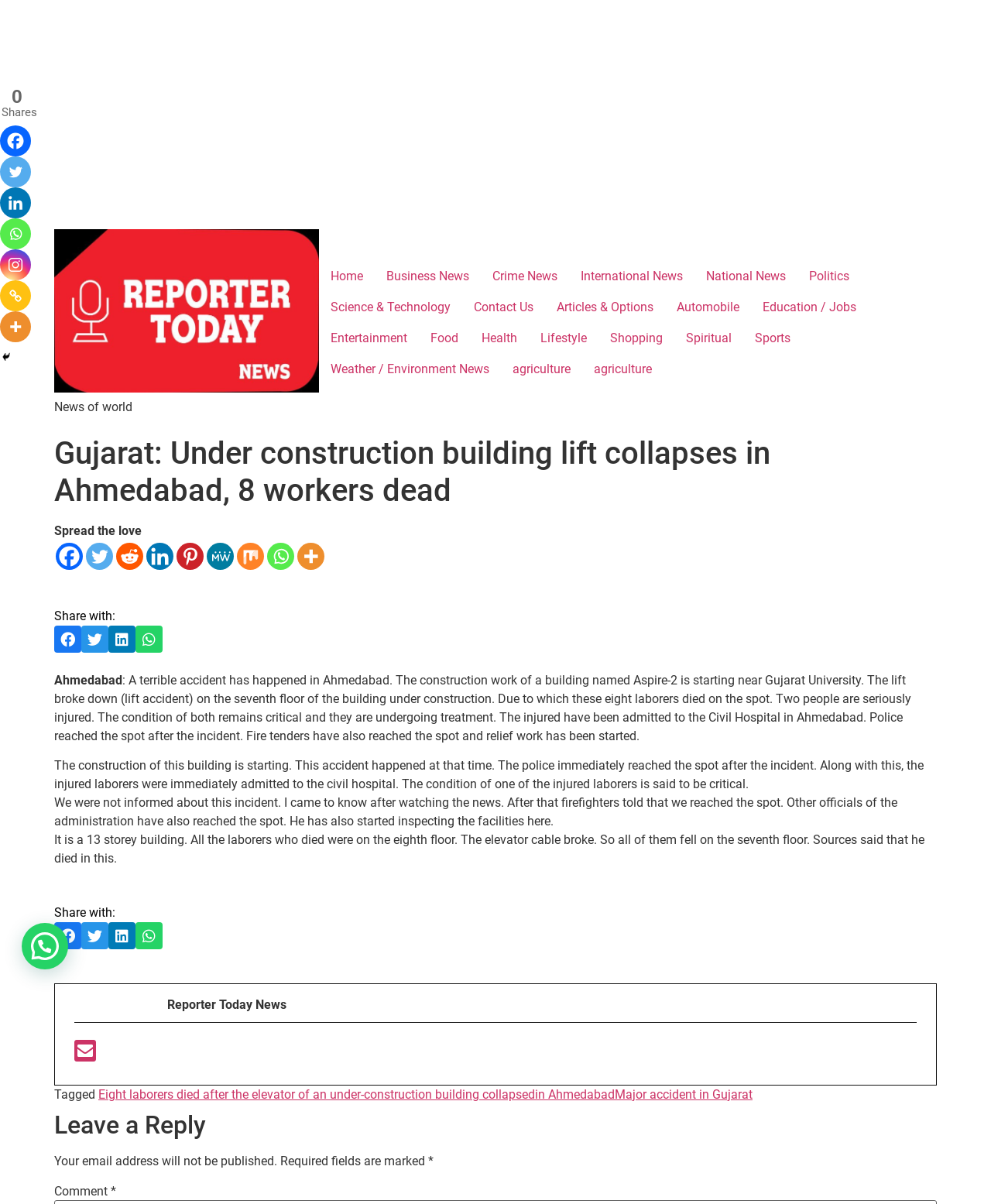What is the location of the building where the lift collapsed?
Answer the question with a single word or phrase, referring to the image.

Ahmedabad